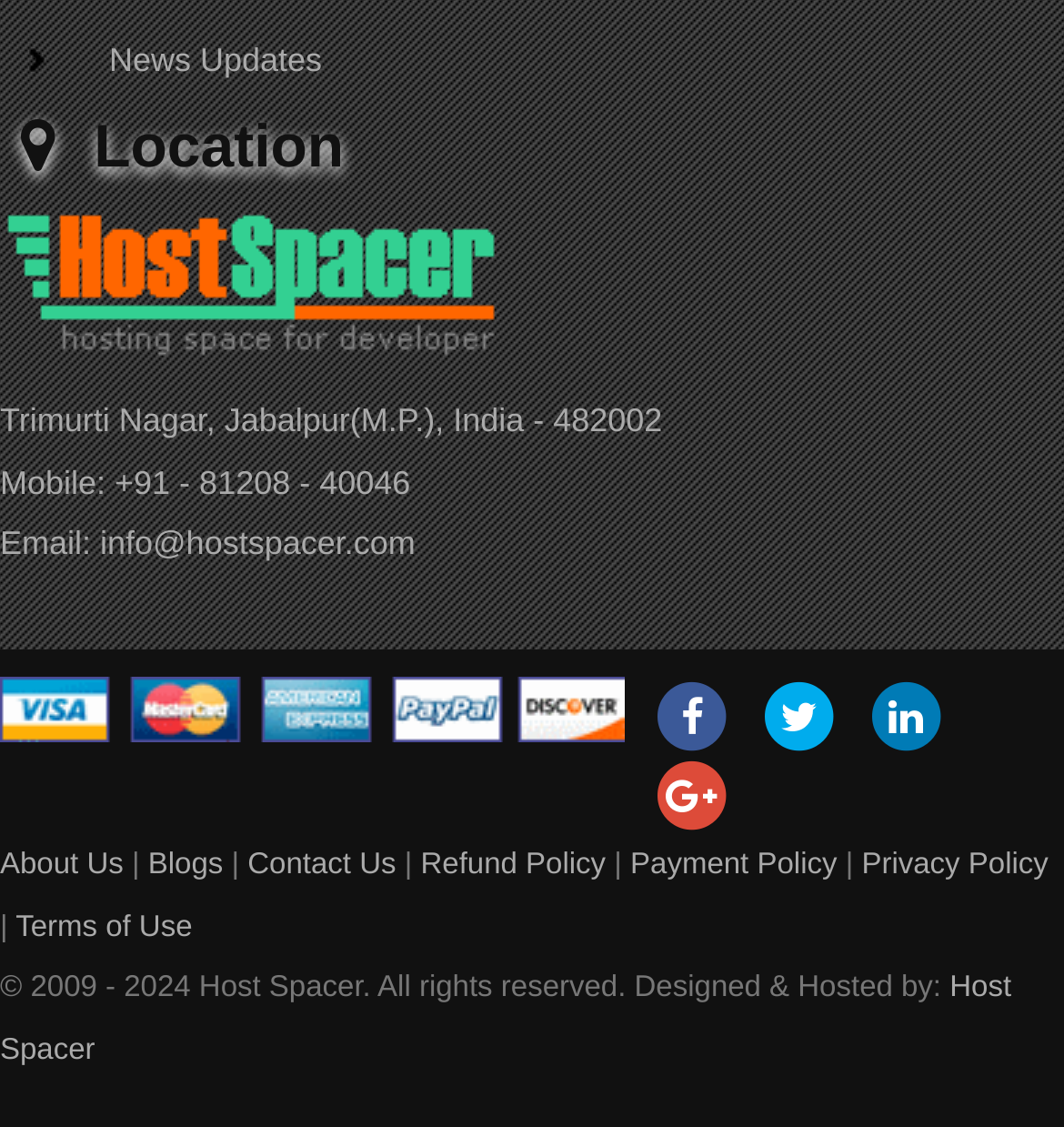Find and indicate the bounding box coordinates of the region you should select to follow the given instruction: "Click on News Updates".

[0.026, 0.036, 0.303, 0.069]